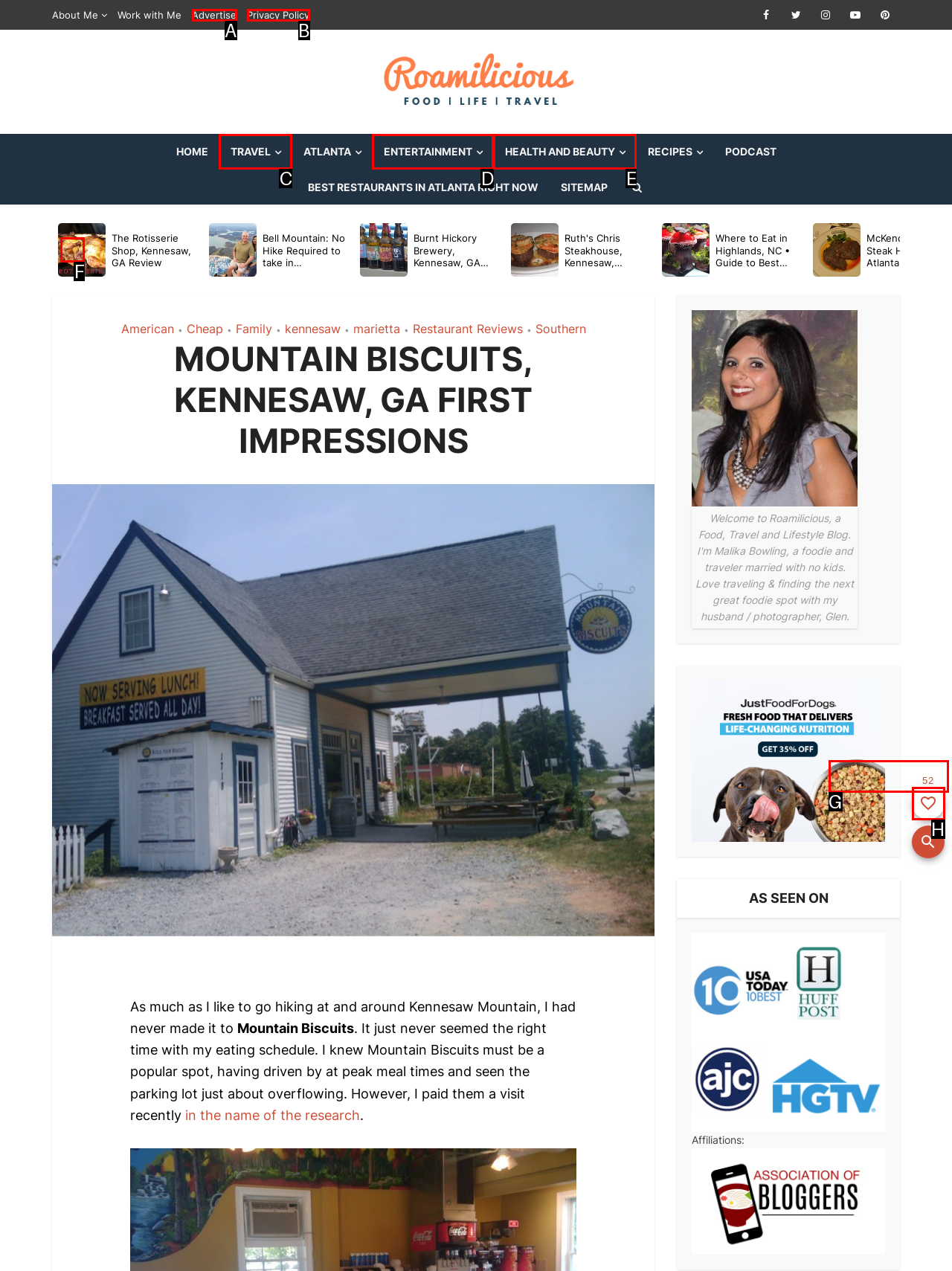Indicate which UI element needs to be clicked to fulfill the task: Scroll left
Answer with the letter of the chosen option from the available choices directly.

F